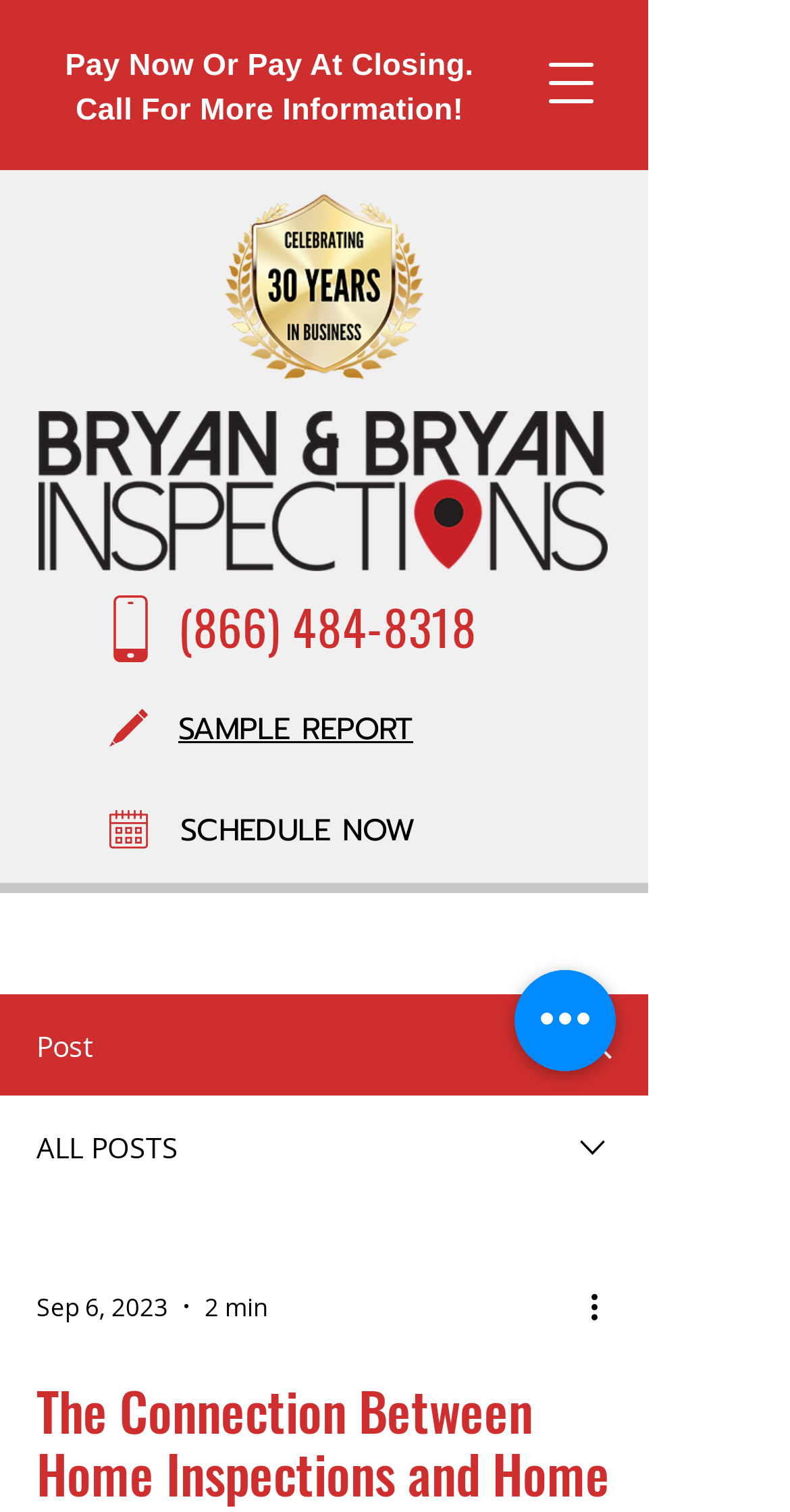Identify the bounding box coordinates for the UI element described as follows: aria-label="Quick actions". Use the format (top-left x, top-left y, bottom-right x, bottom-right y) and ensure all values are floating point numbers between 0 and 1.

[0.651, 0.642, 0.779, 0.708]